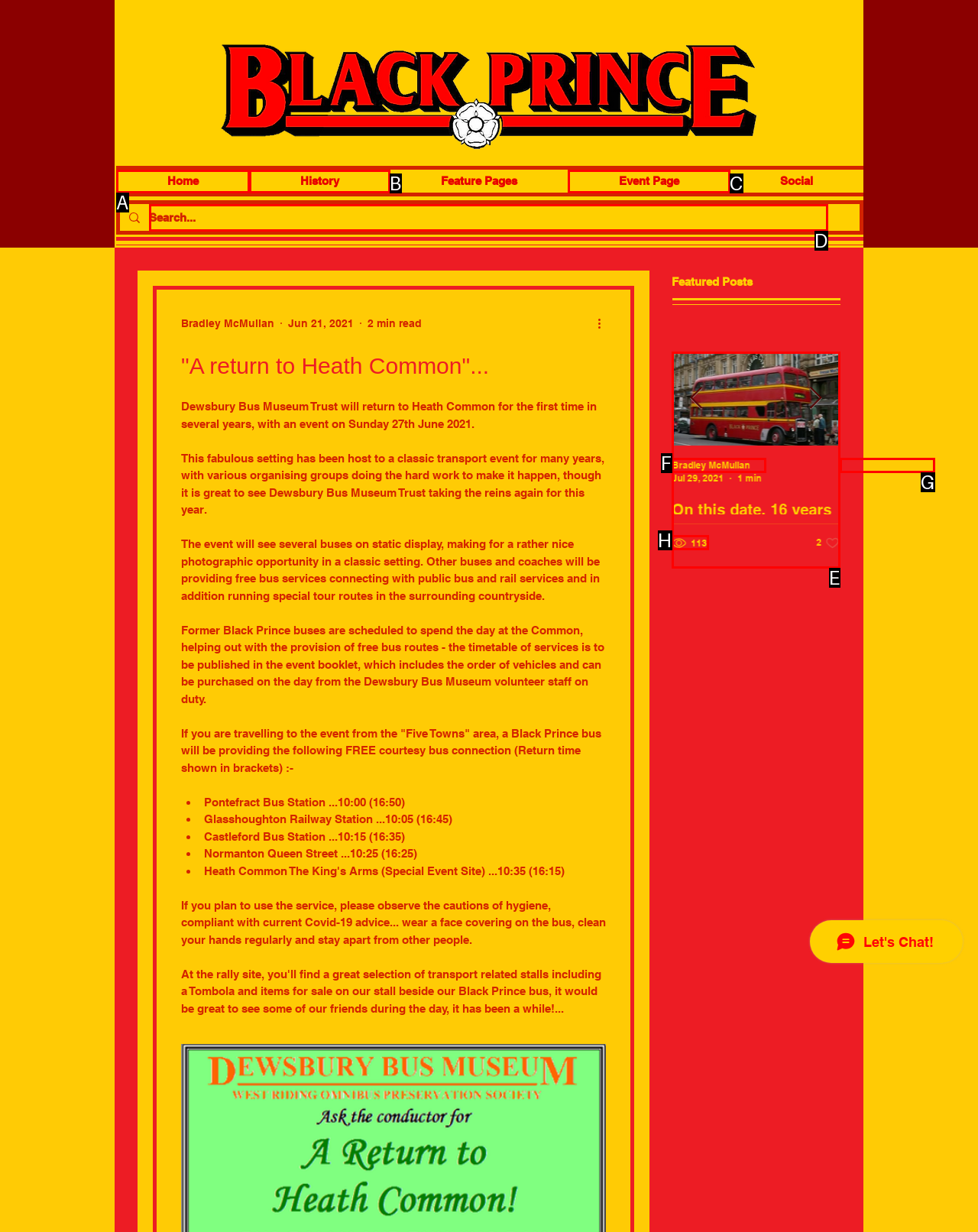Match the HTML element to the description: aria-label="Search..." name="q" placeholder="Search...". Respond with the letter of the correct option directly.

D